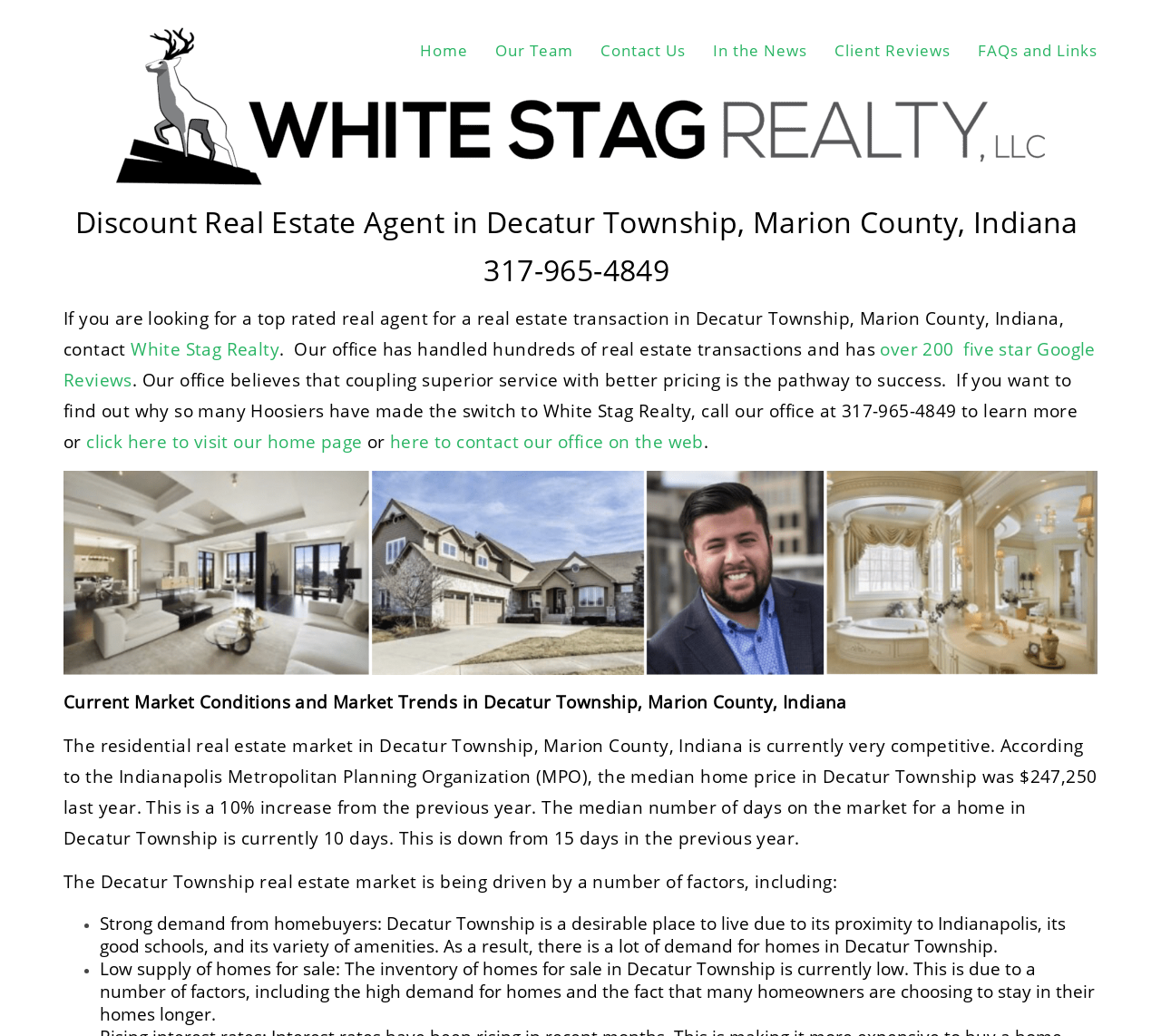How many five-star Google Reviews does the office have?
Please look at the screenshot and answer using one word or phrase.

over 200